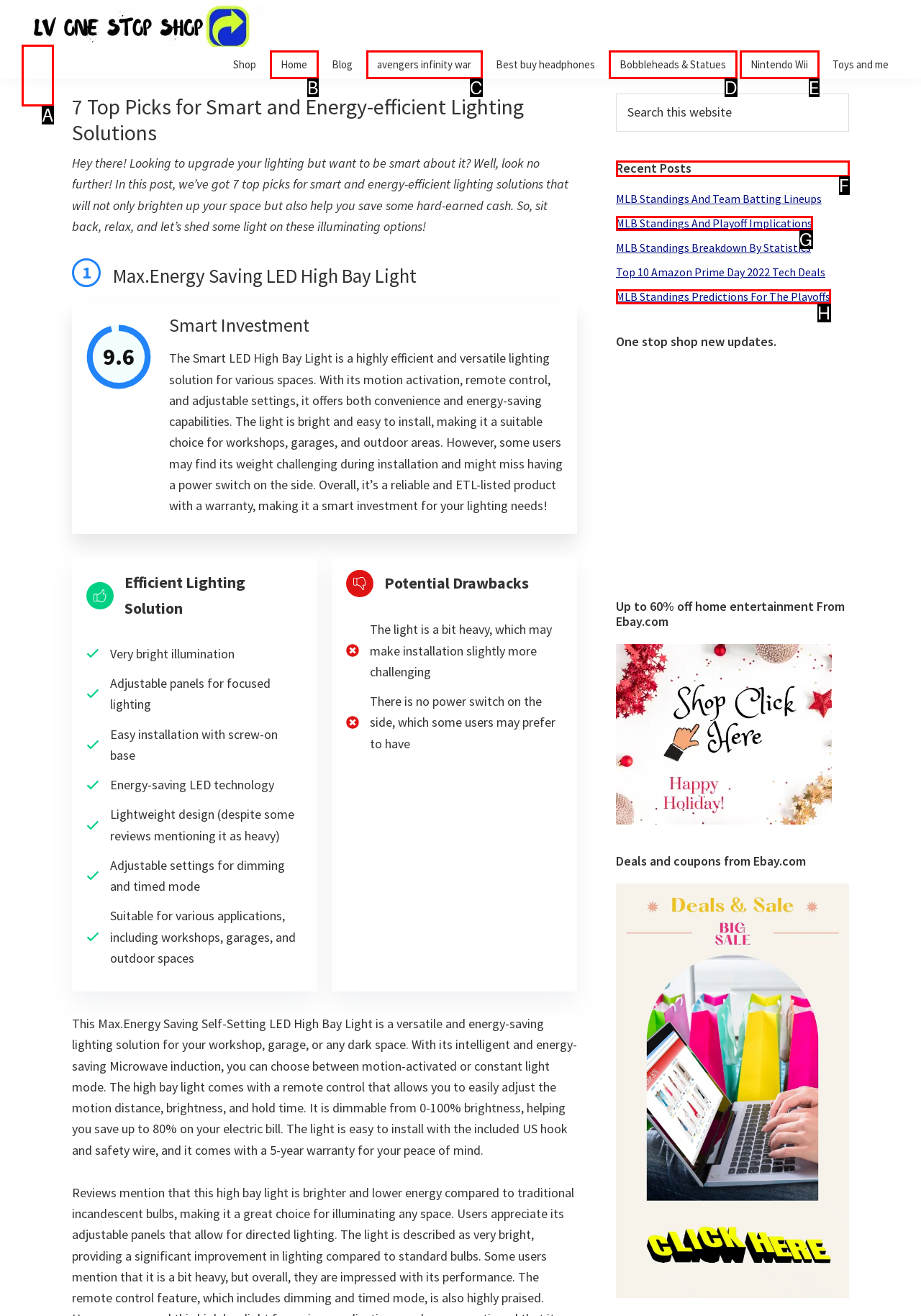What letter corresponds to the UI element to complete this task: View the 'Recent Posts'
Answer directly with the letter.

F